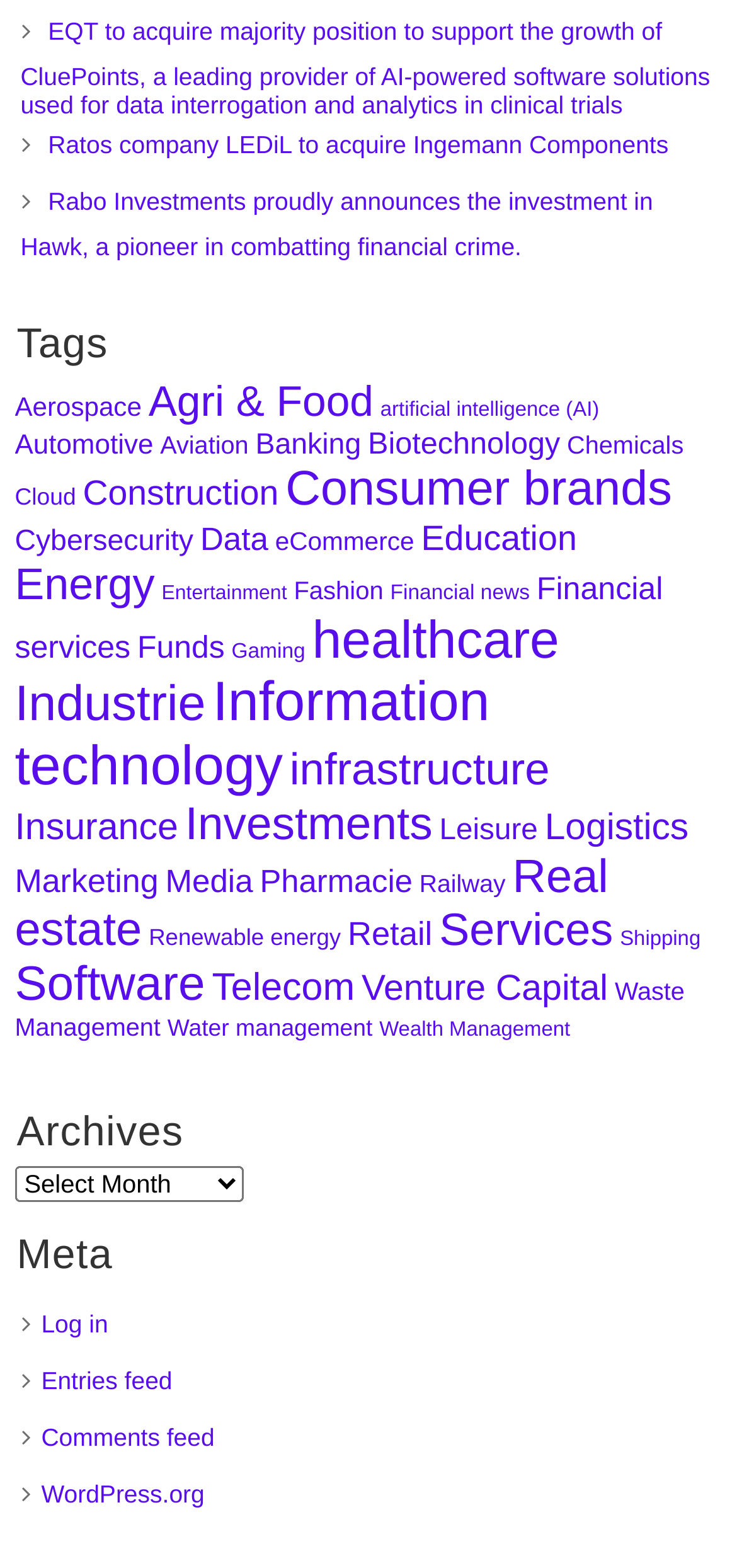Extract the bounding box coordinates for the UI element described as: "Agri & Food".

[0.201, 0.241, 0.507, 0.271]